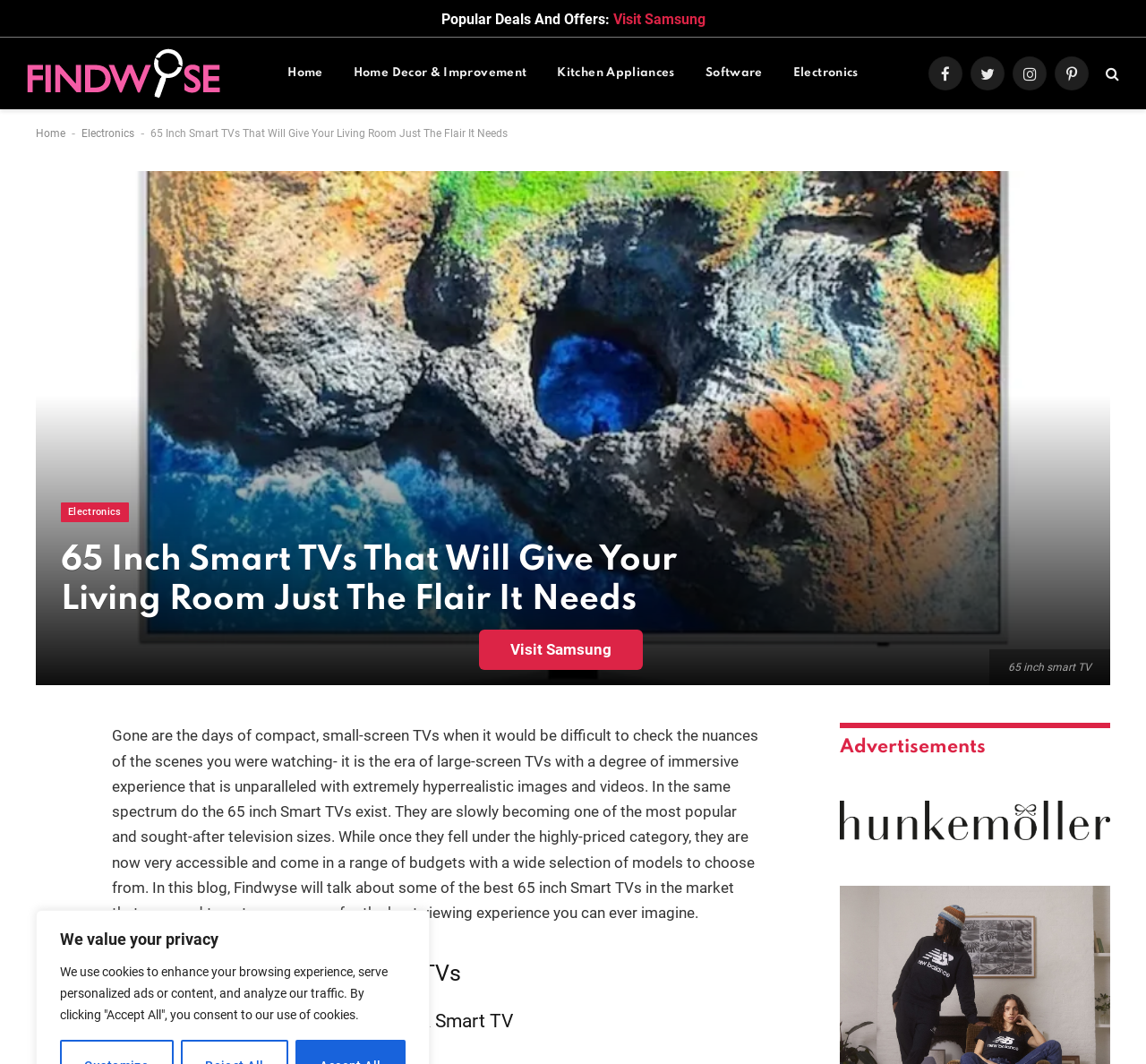Extract the main headline from the webpage and generate its text.

65 Inch Smart TVs That Will Give Your Living Room Just The Flair It Needs